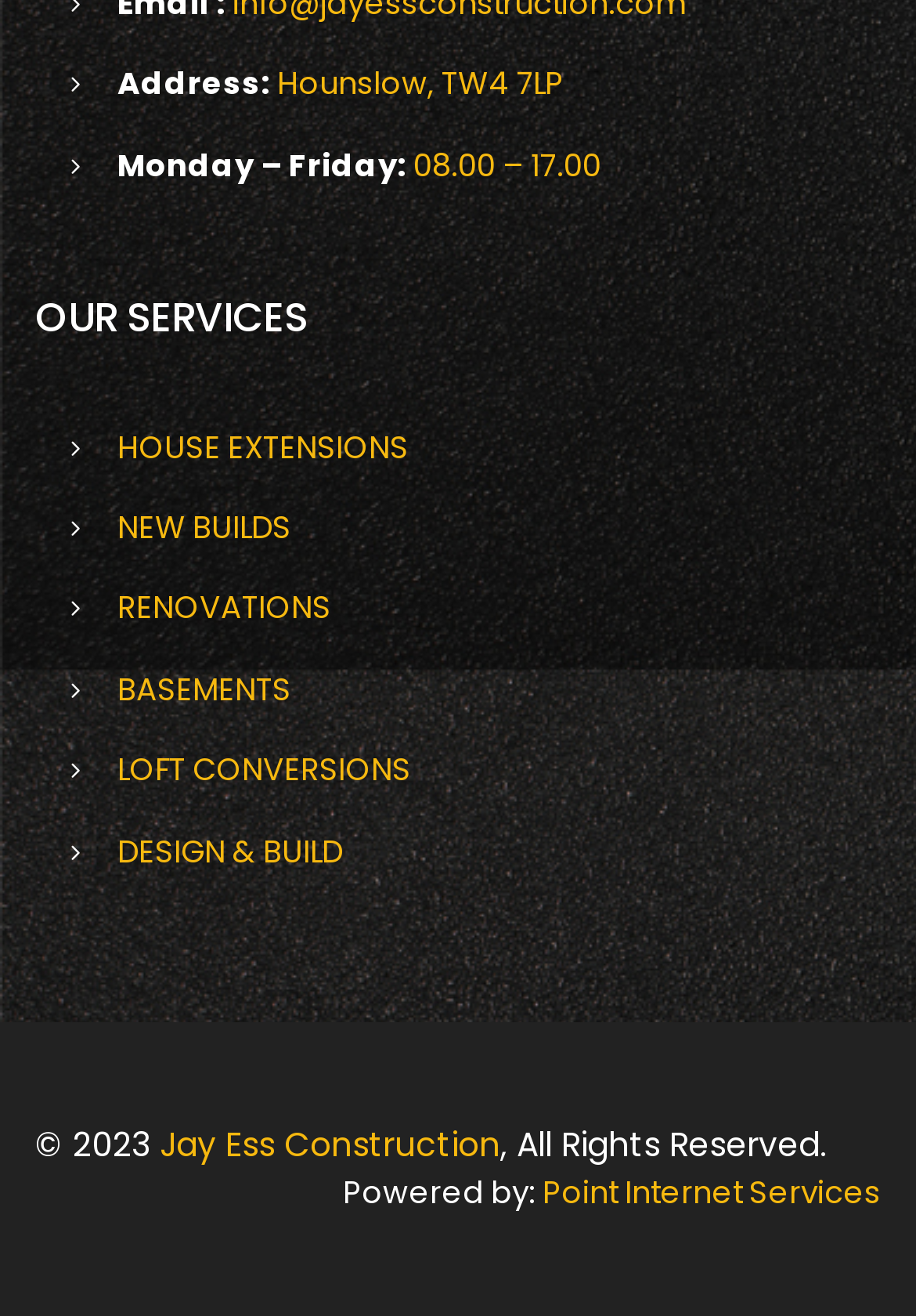How many services are listed on the webpage?
Can you provide a detailed and comprehensive answer to the question?

The services listed on the webpage are 'HOUSE EXTENSIONS', 'NEW BUILDS', 'RENOVATIONS', 'BASEMENTS', 'LOFT CONVERSIONS', 'DESIGN & BUILD'. There are 7 services in total.